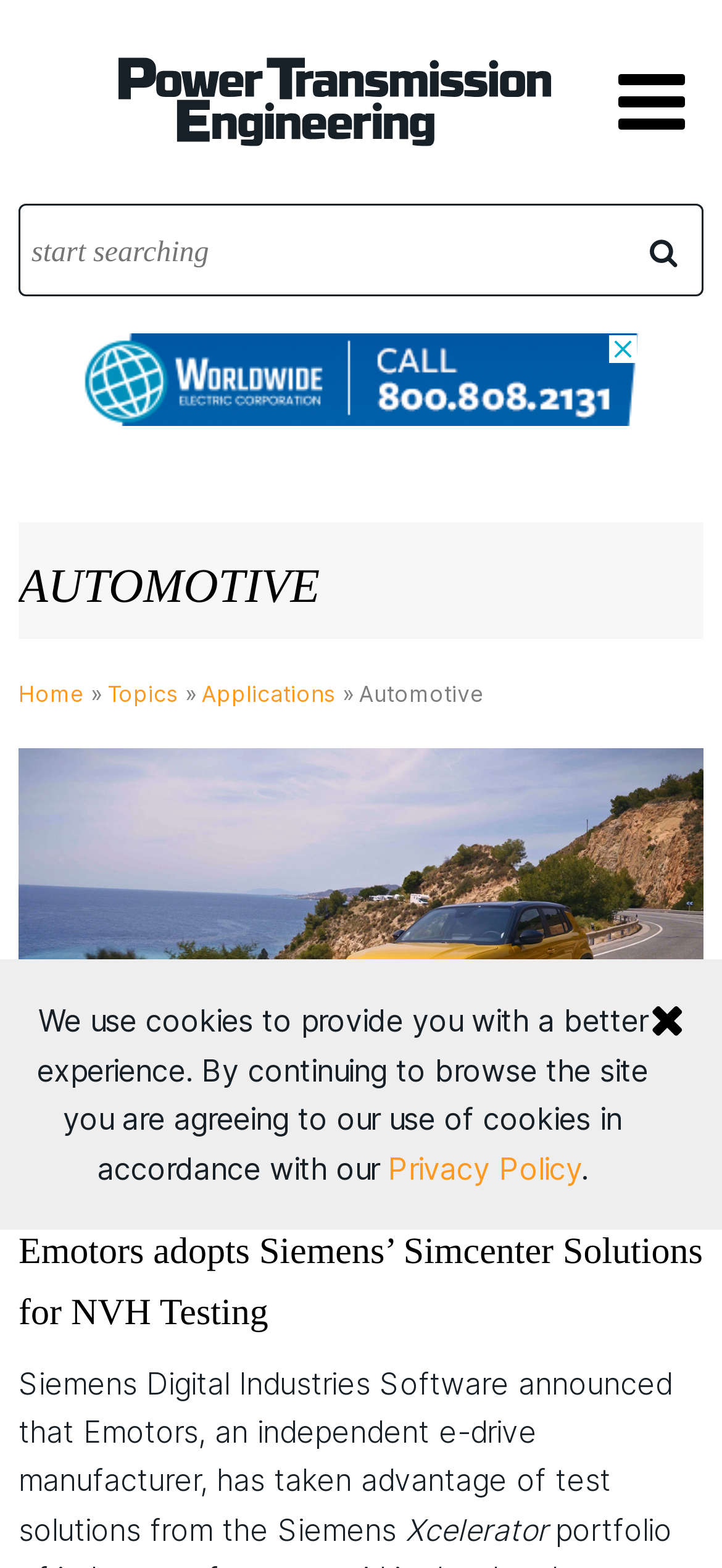Indicate the bounding box coordinates of the clickable region to achieve the following instruction: "read about Emotors."

[0.026, 0.587, 0.974, 0.611]